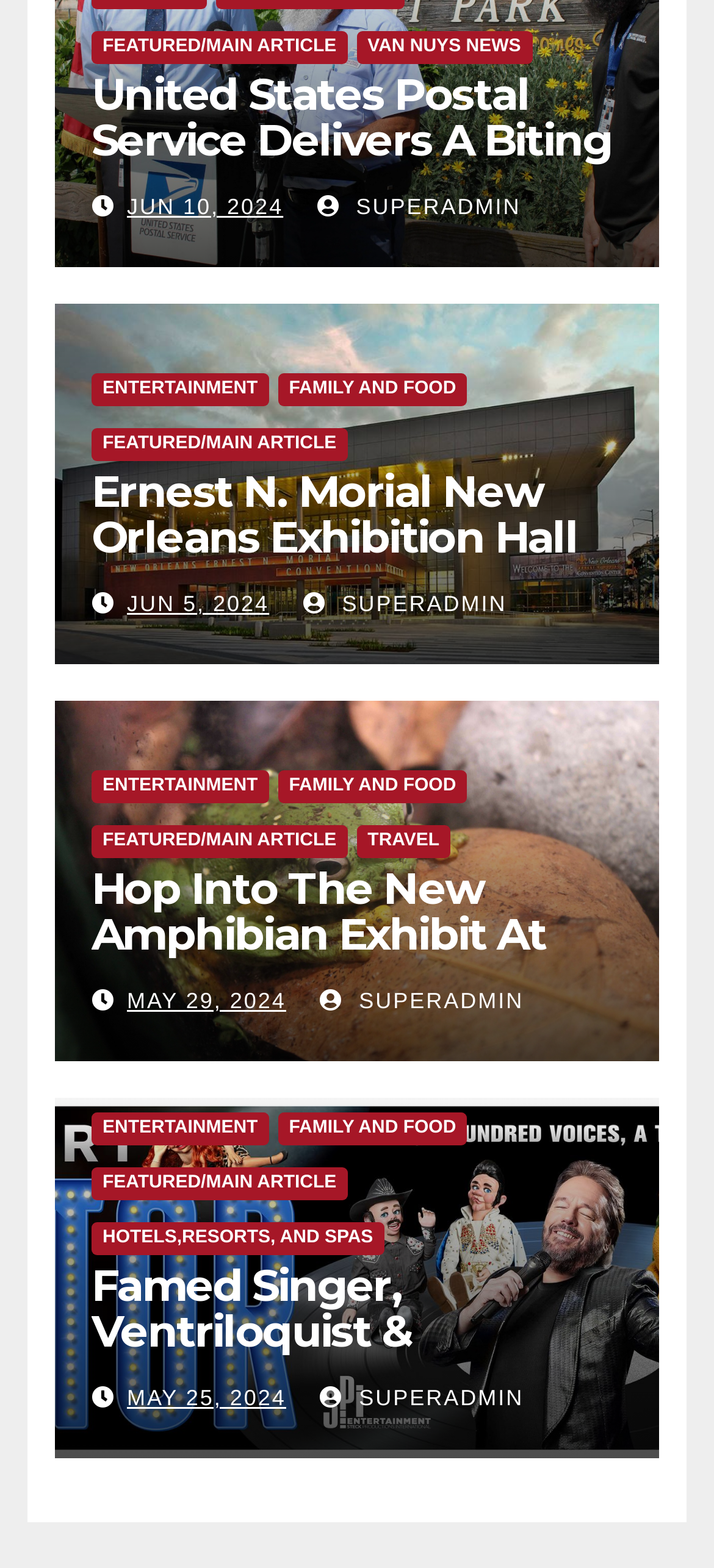Please answer the following question using a single word or phrase: 
How many articles are featured on the main page?

4